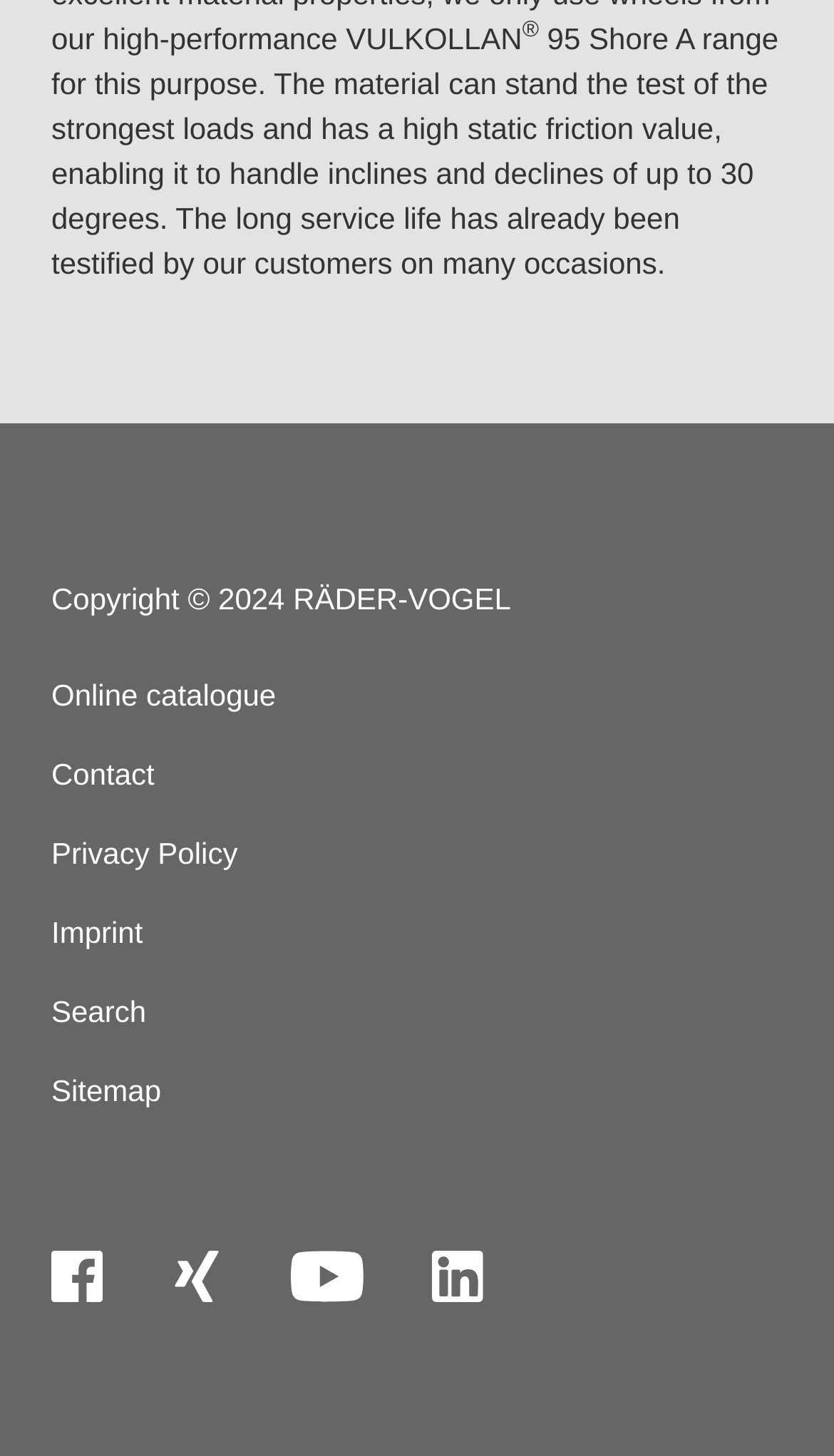How many links are in the footer?
Using the information from the image, provide a comprehensive answer to the question.

I counted the number of link elements in the footer section, which are 'Online catalogue', 'Contact', 'Privacy Policy', 'Imprint', 'Search', and 'Sitemap'.